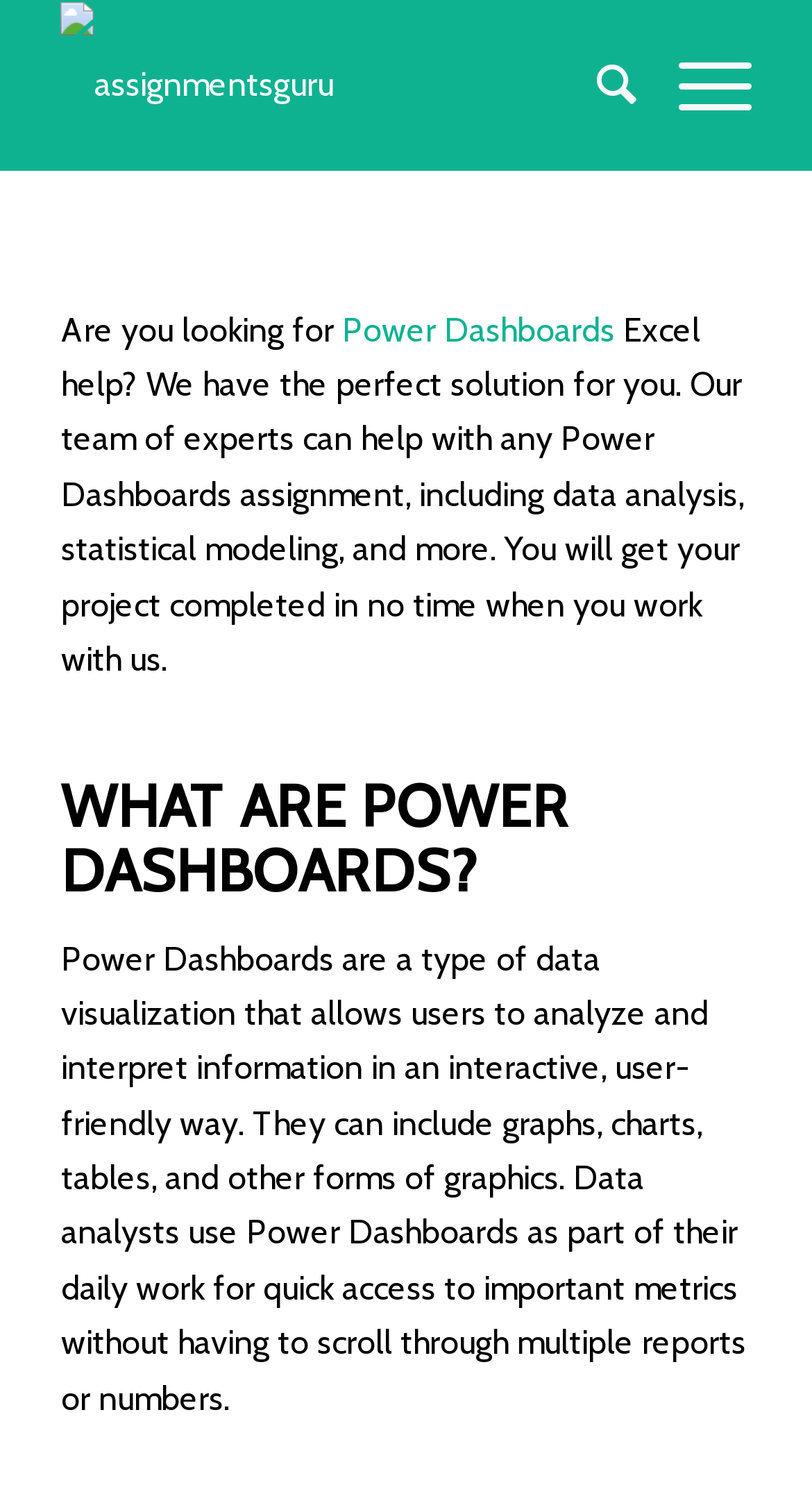What is the purpose of Power Dashboards?
Please provide a single word or phrase as your answer based on the image.

Analyze and interpret information